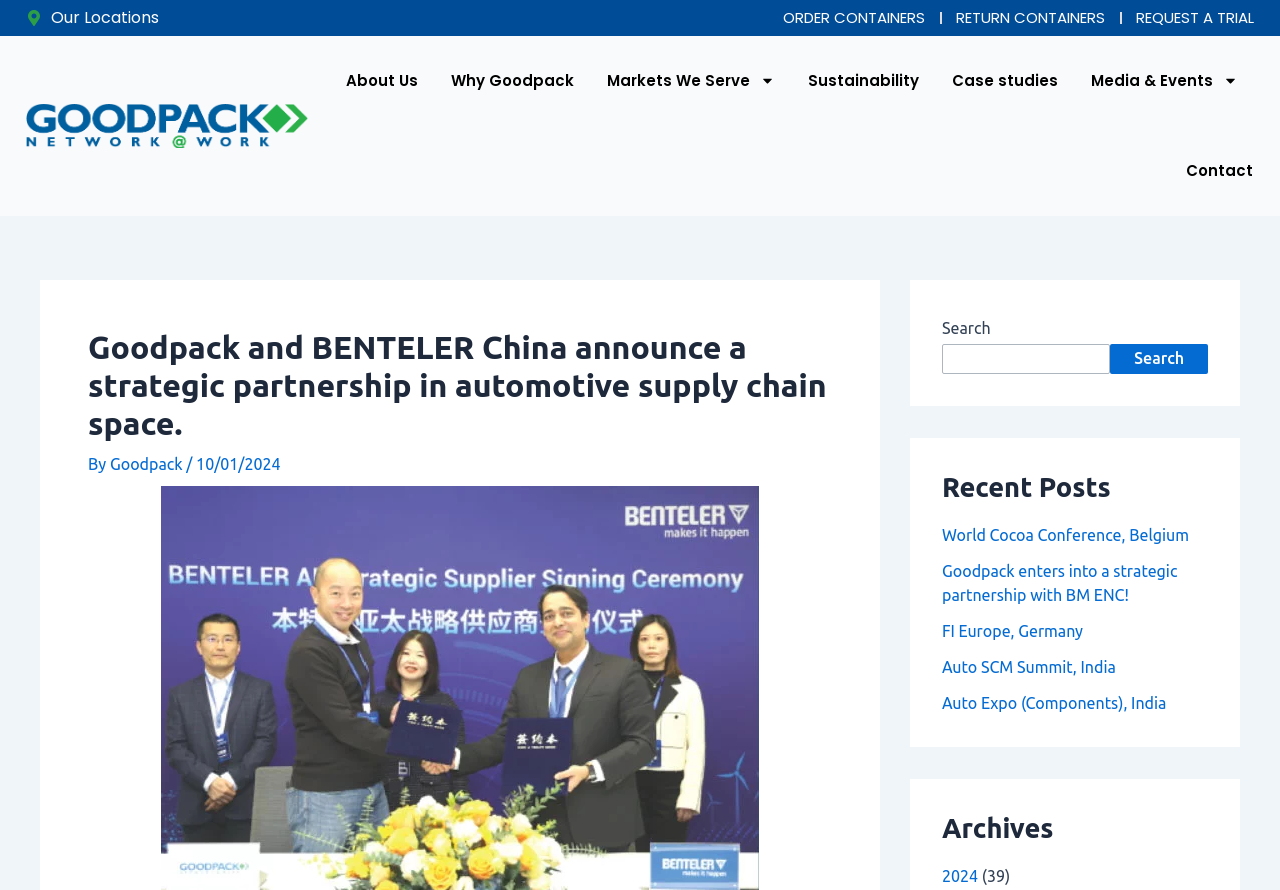Can you specify the bounding box coordinates of the area that needs to be clicked to fulfill the following instruction: "View Recent Posts"?

[0.736, 0.528, 0.944, 0.566]